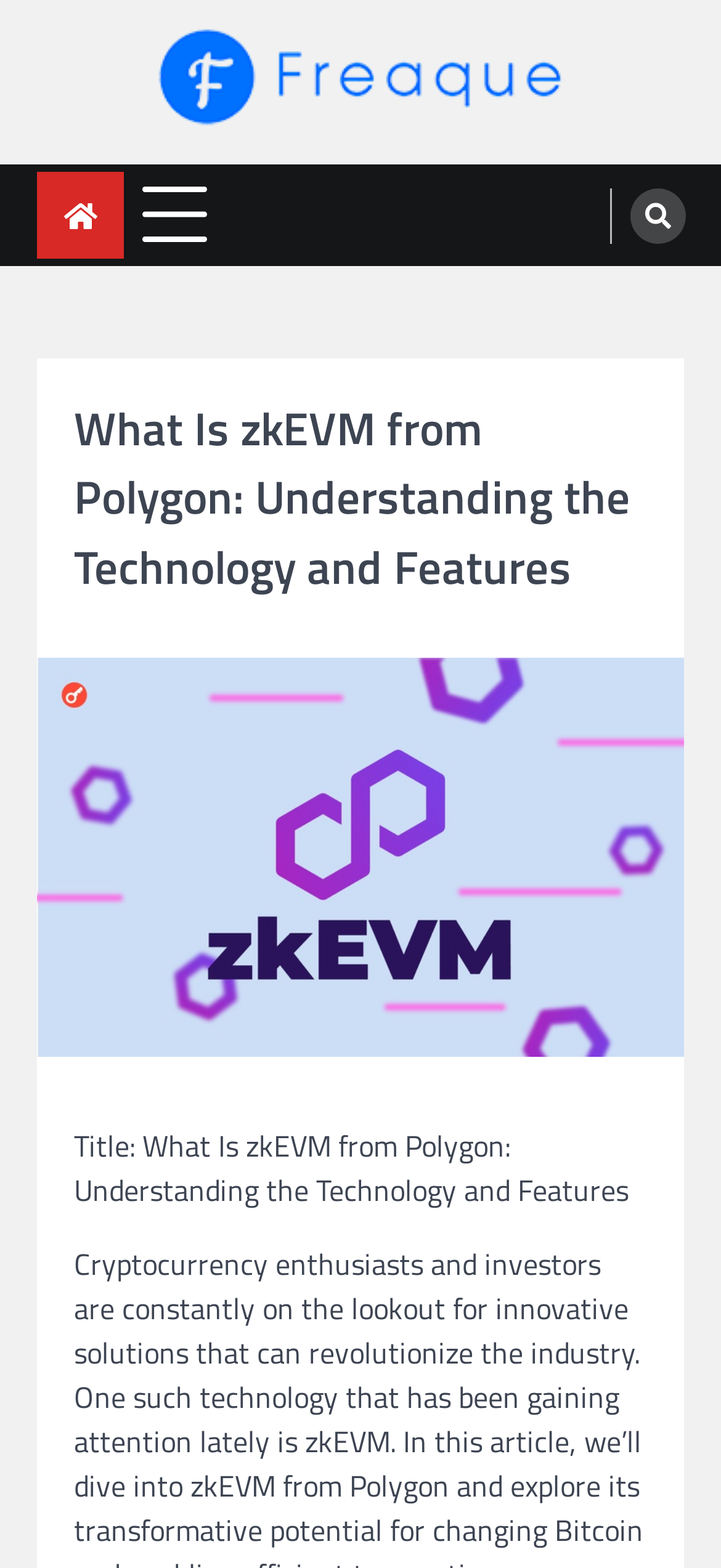Generate a comprehensive description of the webpage.

The webpage is about understanding zkEVM technology and its features, specifically in the context of Polygon. At the top-left corner, there is a link to "freaque" accompanied by an image of the same name. Below this, there is another link to "freaque" that is shorter in length. To the left of these links, there is an empty link and a button that is not expanded. 

On the right side of the page, near the top, there is a link with a font awesome icon. Below this icon, there is a main heading that reads "What Is zkEVM from Polygon: Understanding the Technology and Features". This heading is followed by a static text that repeats the same title.